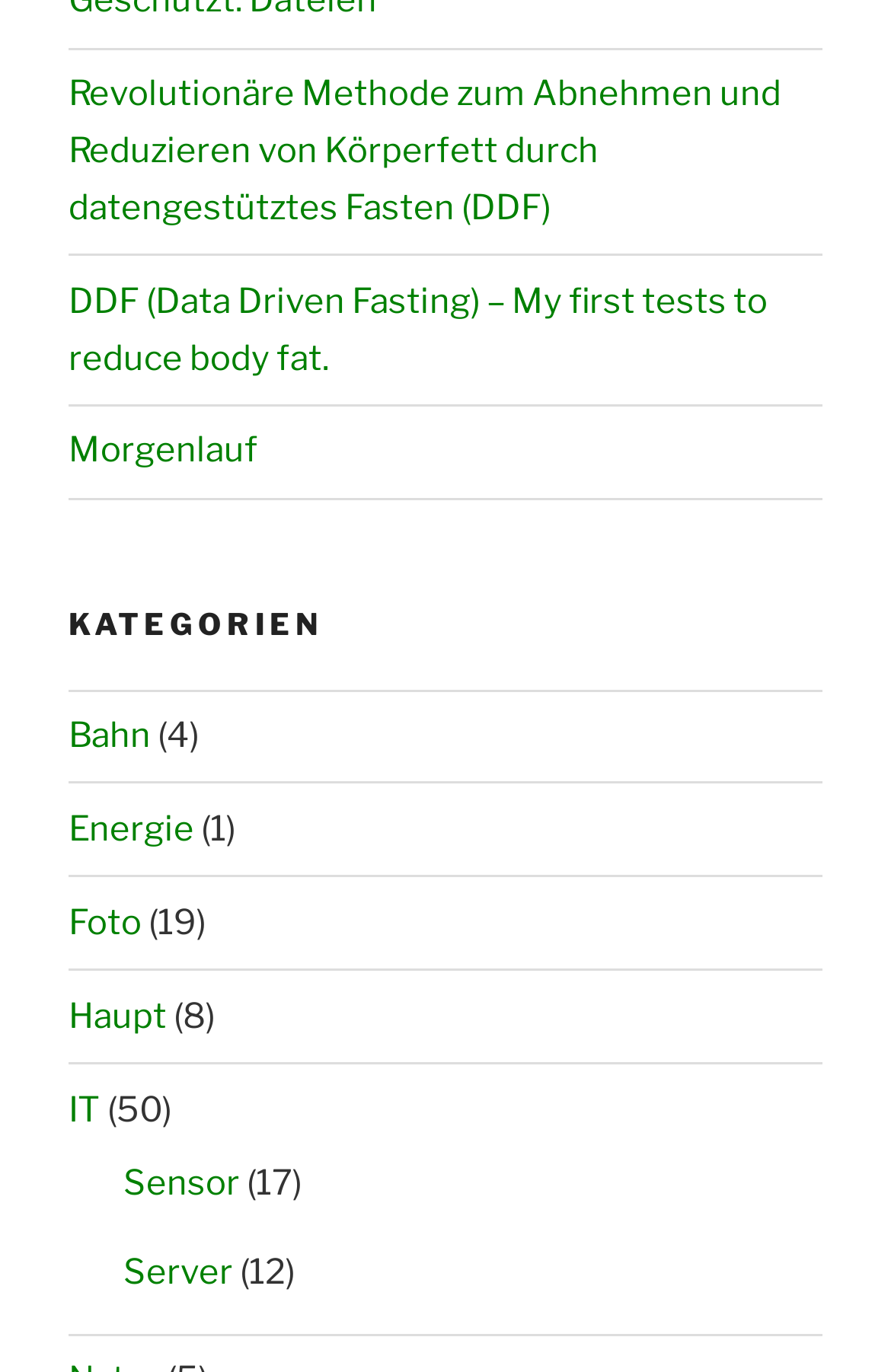Please identify the bounding box coordinates of the area that needs to be clicked to follow this instruction: "View posts in the Bahn category".

[0.077, 0.521, 0.169, 0.551]